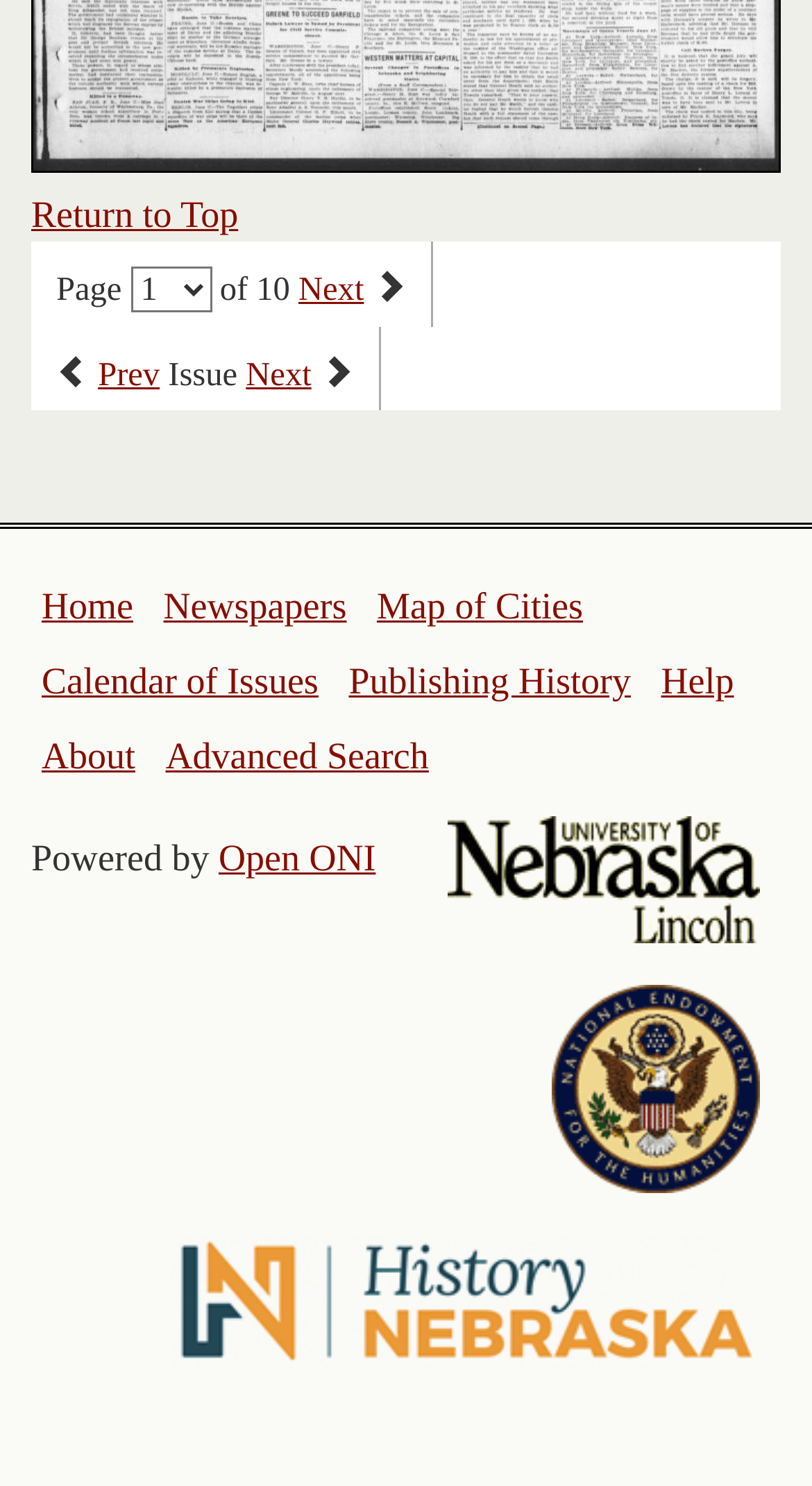Use the information in the screenshot to answer the question comprehensively: How many navigation links are on the top?

I counted the links on the top part of the webpage, including 'Return to Top', 'Next page', 'Previous issue', 'Next issue', 'Home', 'Newspapers', and 'Map of Cities', which totals 7 navigation links.